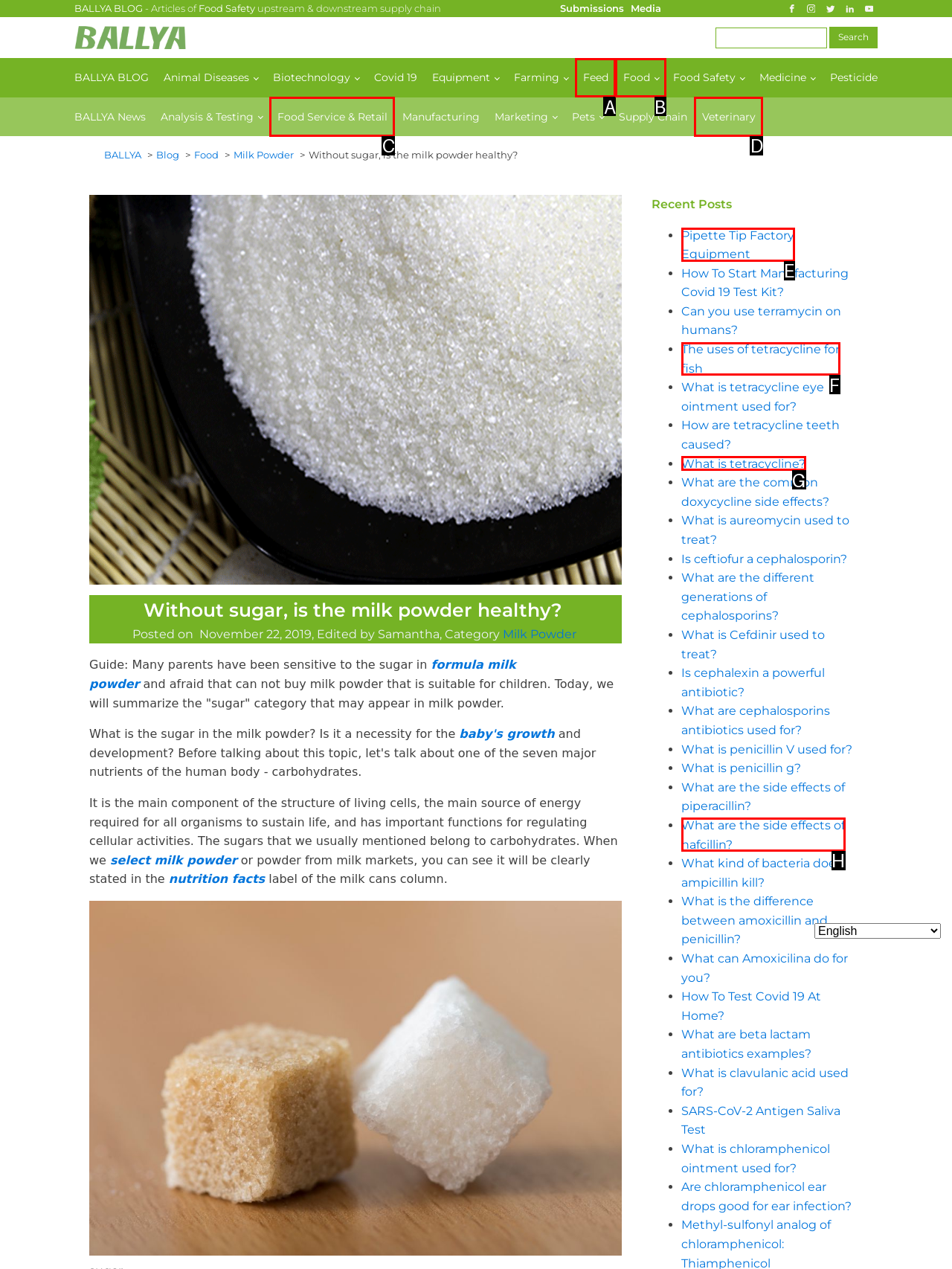Select the letter from the given choices that aligns best with the description: Pipette Tip Factory Equipment. Reply with the specific letter only.

E